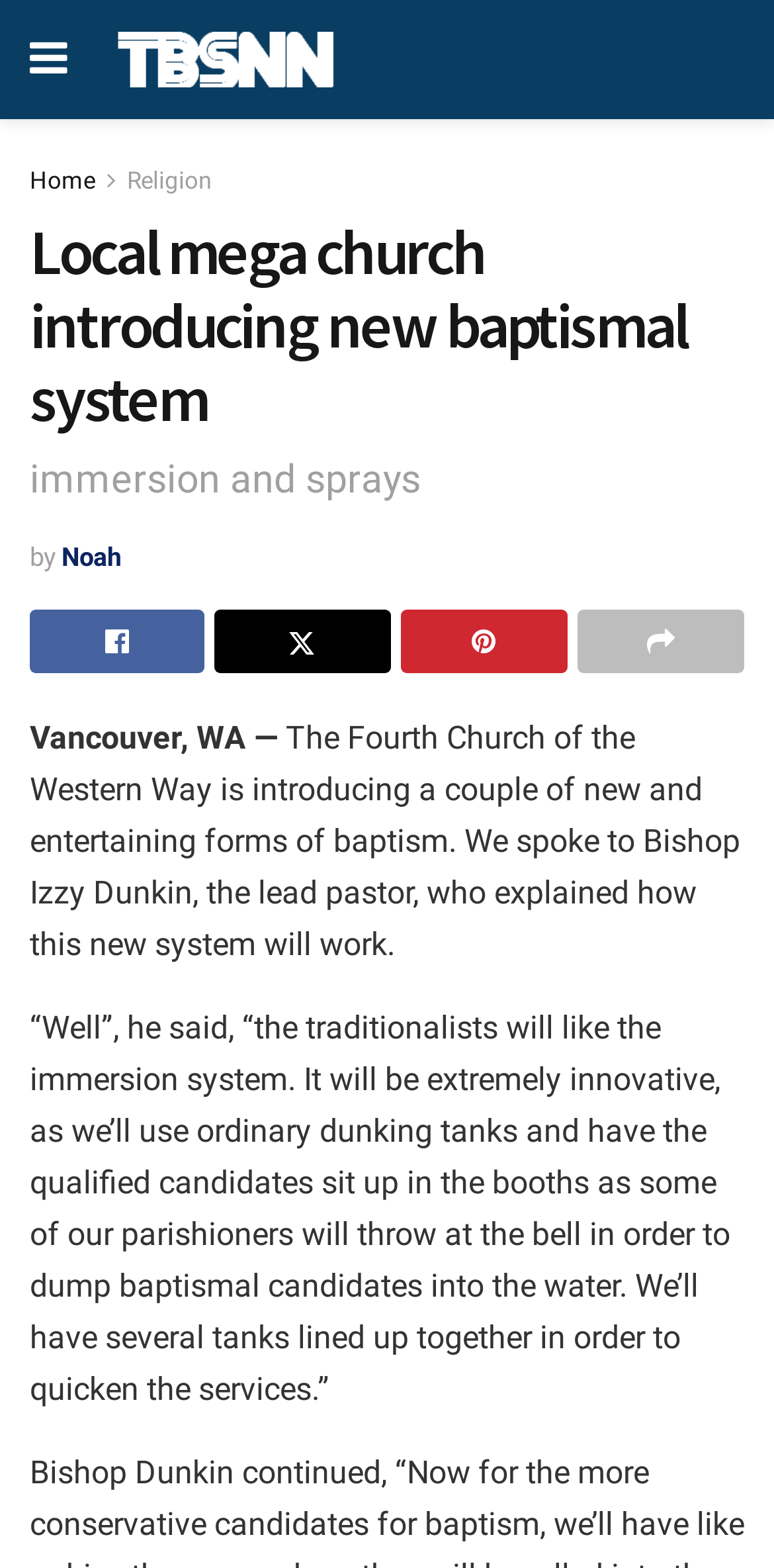How many tanks will be lined up together for the baptismal service?
Please answer the question with as much detail as possible using the screenshot.

I found this answer by reading the quote from Bishop Izzy Dunkin, which mentions that 'we’ll have several tanks lined up together in order to quicken the services'.